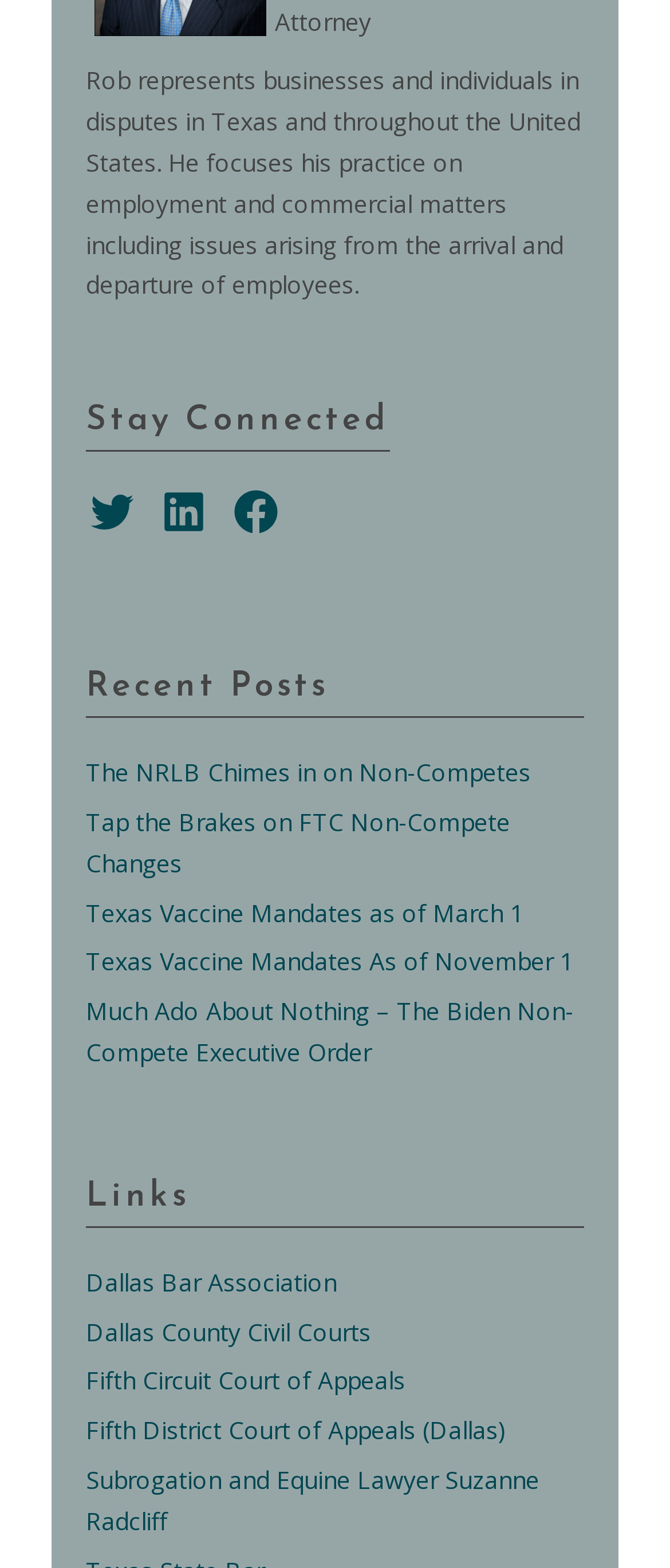Find the bounding box coordinates of the element you need to click on to perform this action: 'Explore the Fifth Circuit Court of Appeals website'. The coordinates should be represented by four float values between 0 and 1, in the format [left, top, right, bottom].

[0.128, 0.87, 0.605, 0.891]